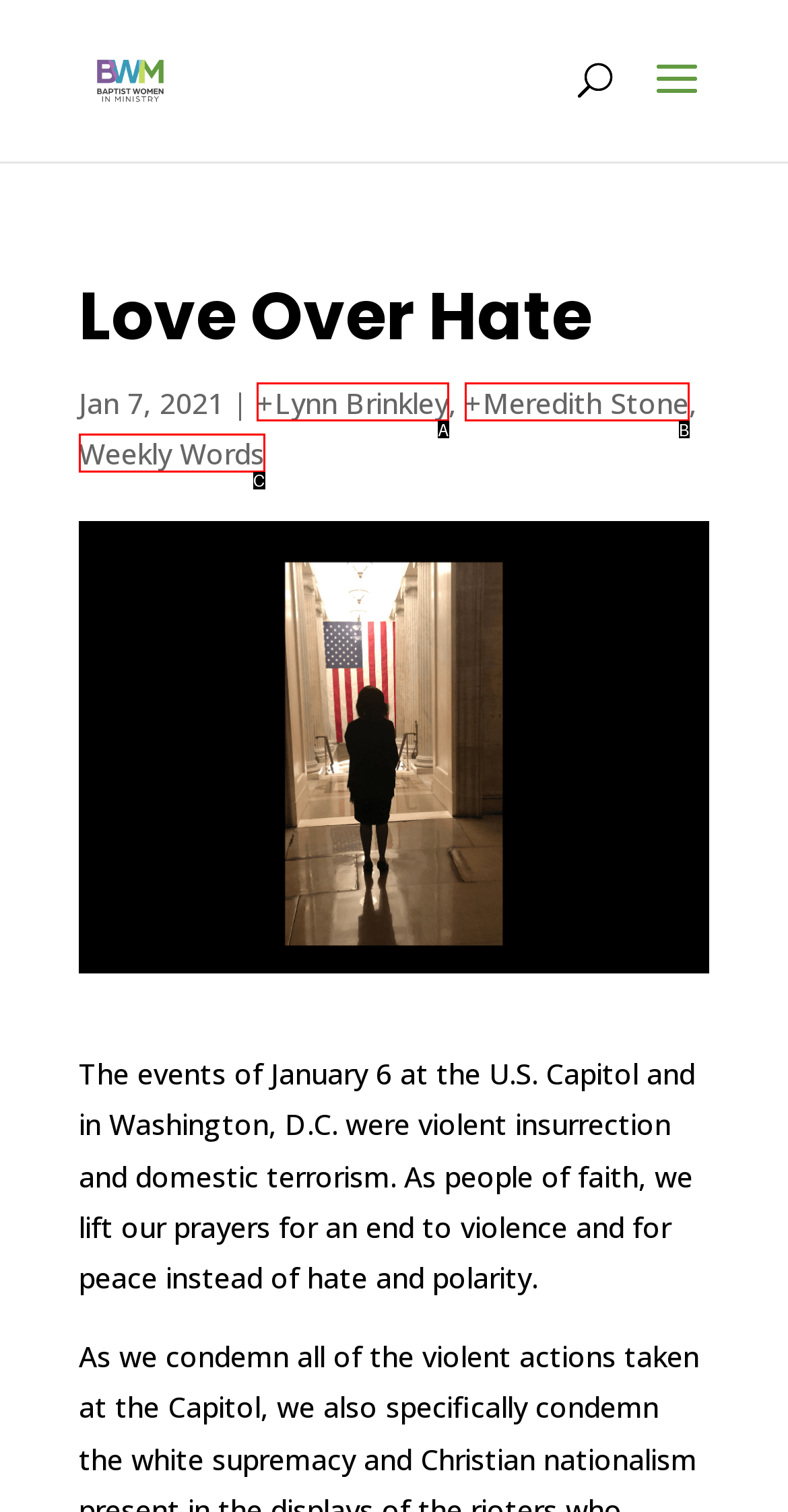Match the element description: Weekly Words to the correct HTML element. Answer with the letter of the selected option.

C